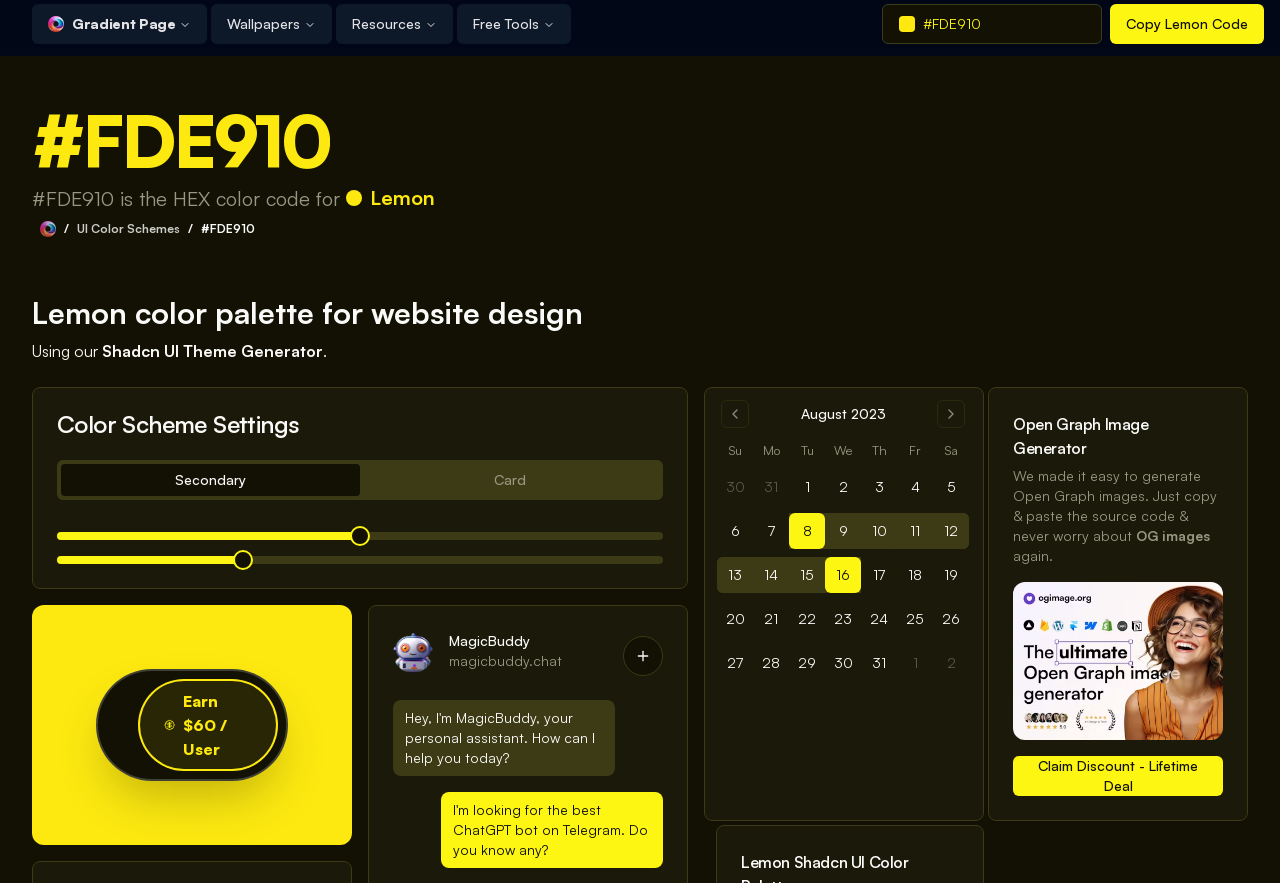Please find the bounding box coordinates of the section that needs to be clicked to achieve this instruction: "Click the Gradient Page Logo button".

[0.025, 0.005, 0.162, 0.05]